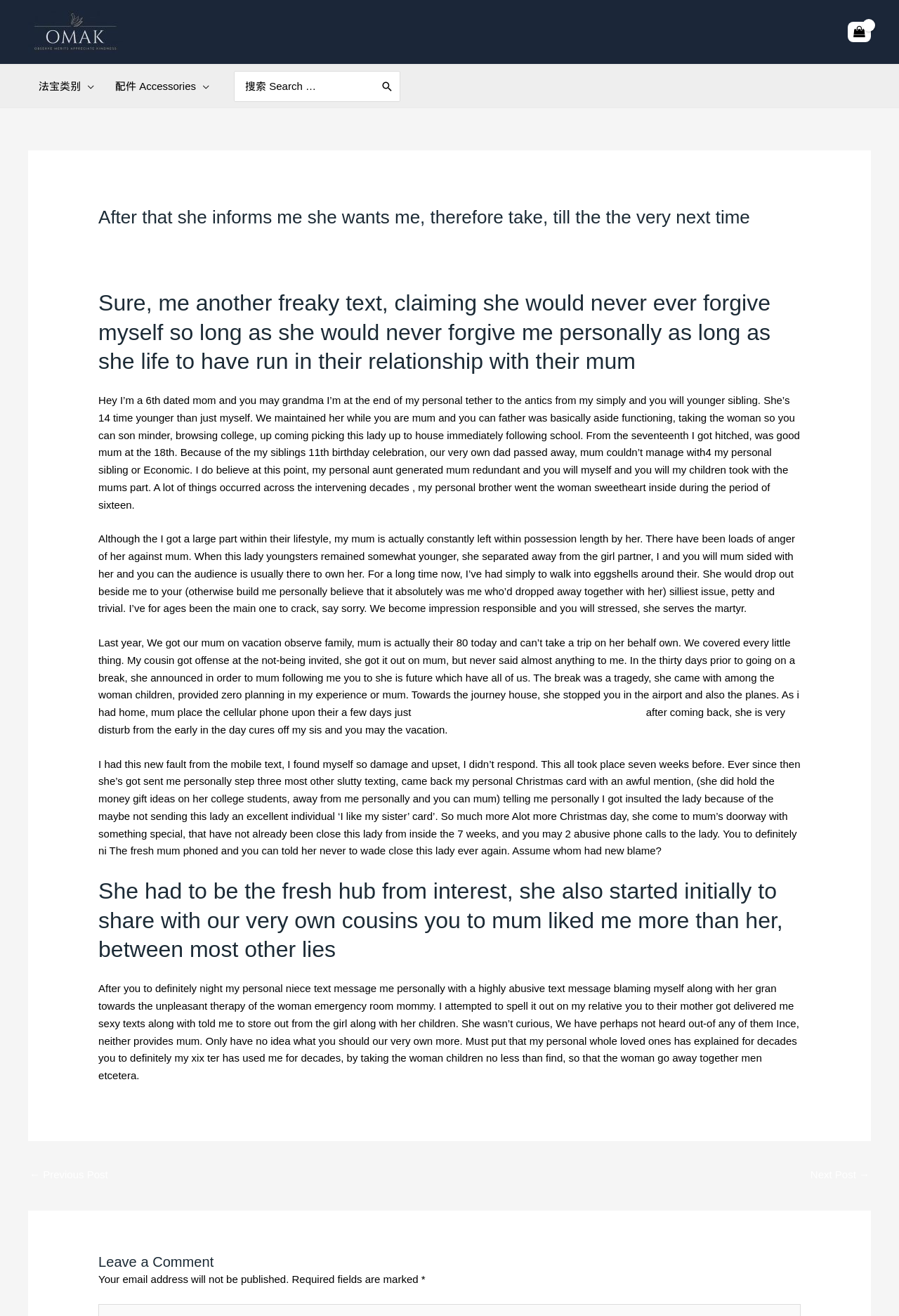Locate the bounding box coordinates of the area to click to fulfill this instruction: "View the shopping cart". The bounding box should be presented as four float numbers between 0 and 1, in the order [left, top, right, bottom].

[0.943, 0.016, 0.969, 0.032]